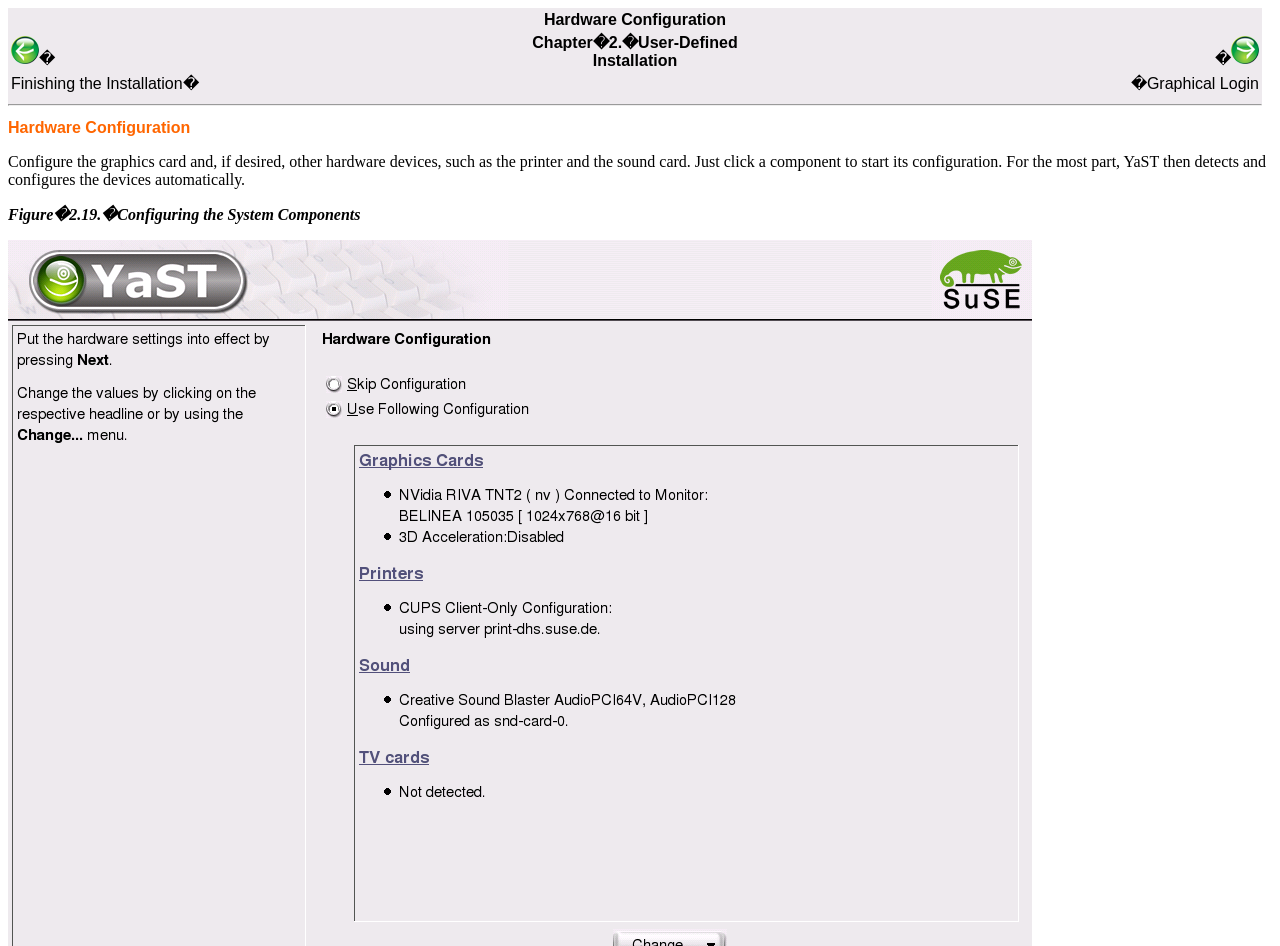Kindly respond to the following question with a single word or a brief phrase: 
How many columns are in the navigation header table?

3